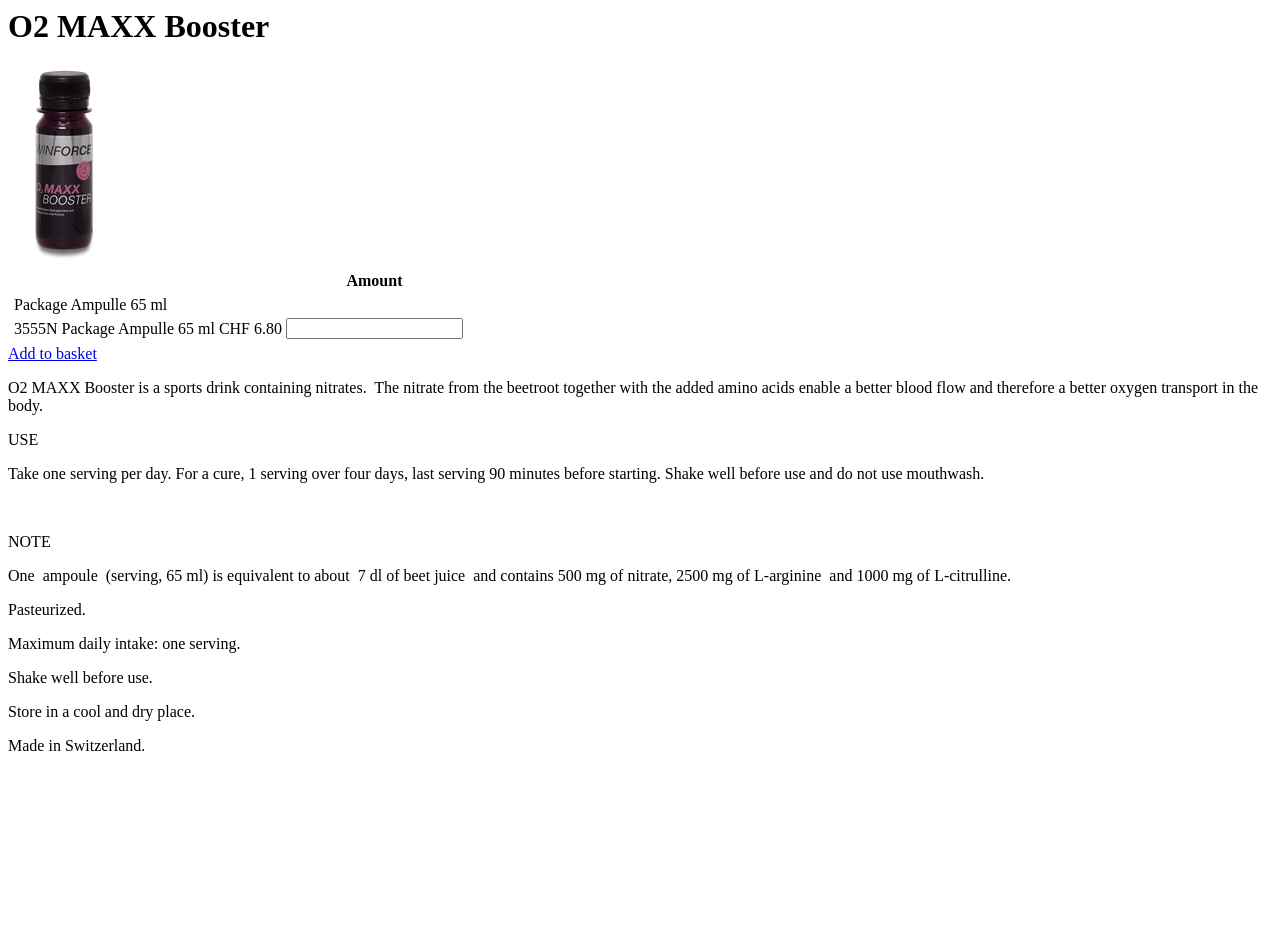Can you determine the main header of this webpage?

O2 MAXX Booster